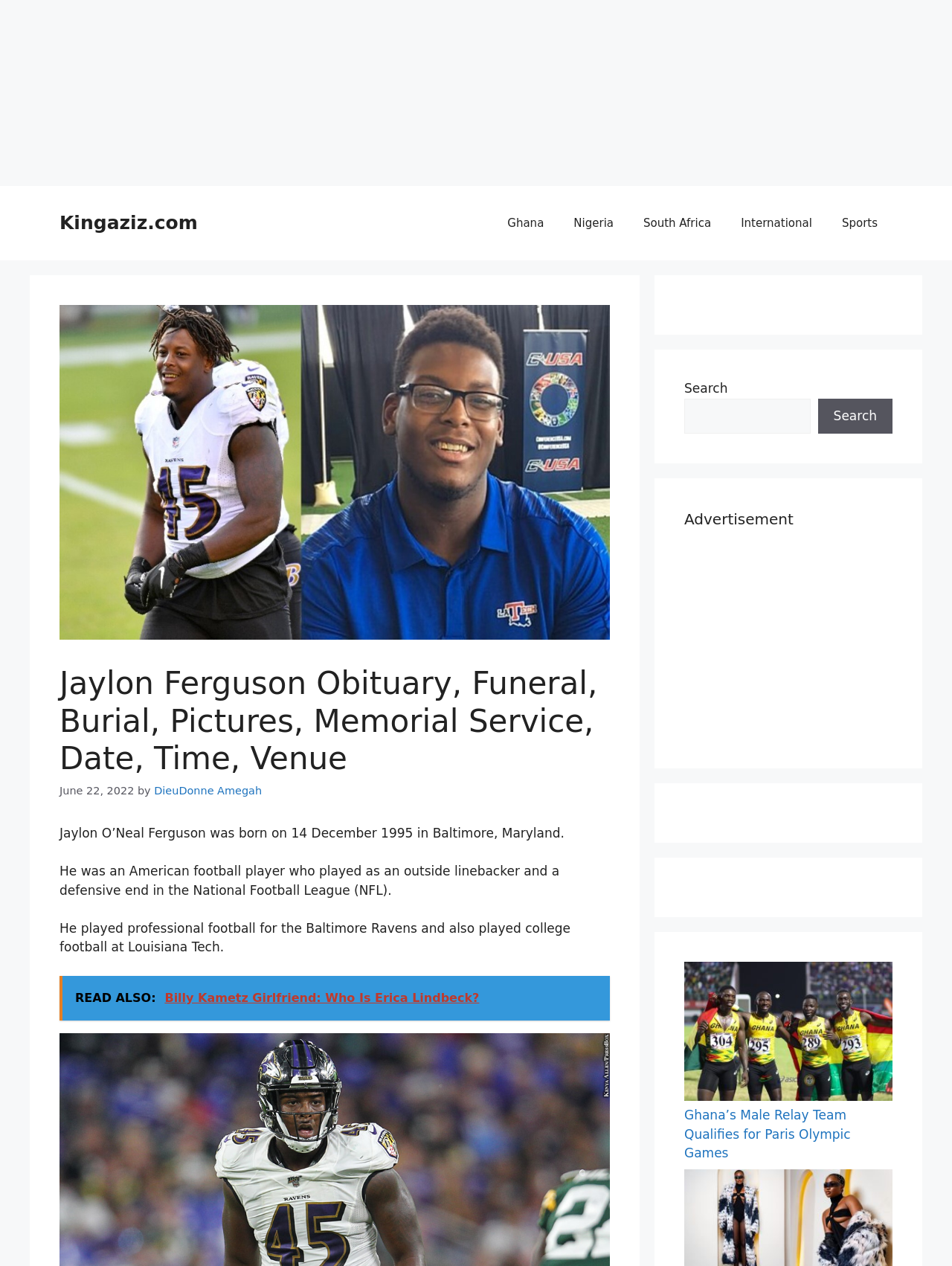Answer with a single word or phrase: 
What is the name of the website?

Kingaziz.com